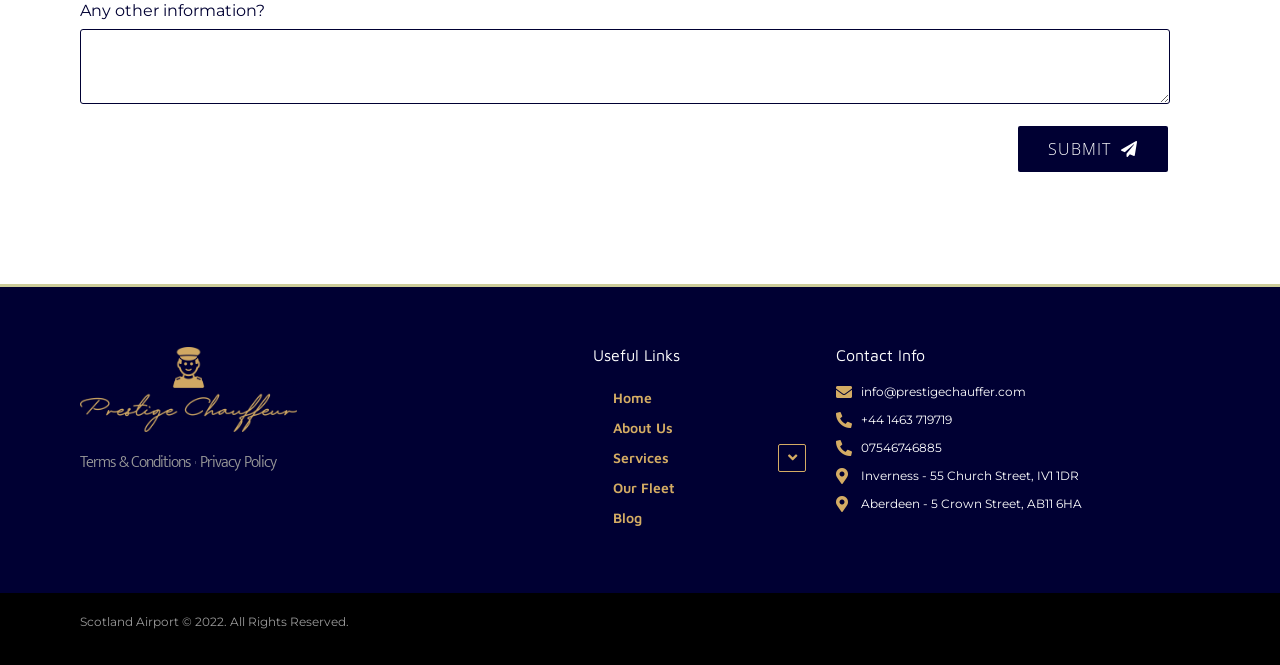What is the contact email address?
From the screenshot, supply a one-word or short-phrase answer.

info@prestigechauffer.com